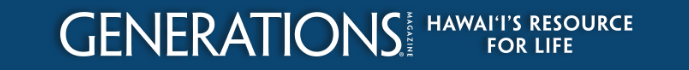What is the focus of the magazine?
Look at the screenshot and respond with a single word or phrase.

Issues relevant to Hawaii's community